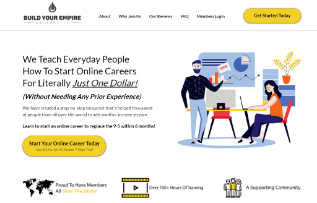Provide a comprehensive description of the image.

The image titled "Build Your Empire University Review - Is It Worth It?" is featured prominently in a segment discussing online career opportunities at Build Your Empire. This segment emphasizes the platform's mission to educate individuals on starting their online careers with minimal upfront investment. Displaying a modern and inviting design, the image showcases various elements aimed at engaging users, promoting the idea that anyone can successfully step into the online business world. Accompanying the image, the segment includes a heading, a link to a related review, and structured navigation elements that guide users toward discovering more about the business and its offerings. The overall theme of empowerment and accessibility in online entrepreneurship is strongly conveyed.